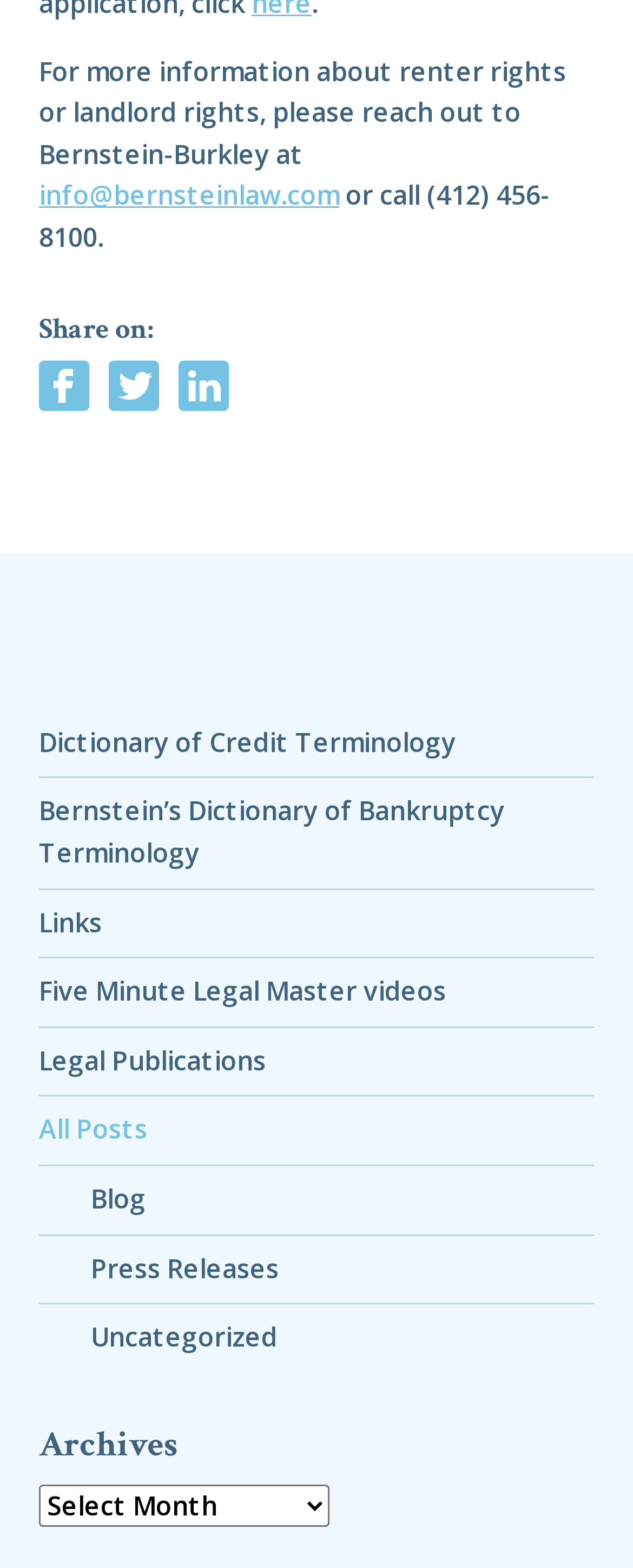Respond with a single word or phrase to the following question:
What type of content is available in the 'Links' section?

Dictionaries and videos